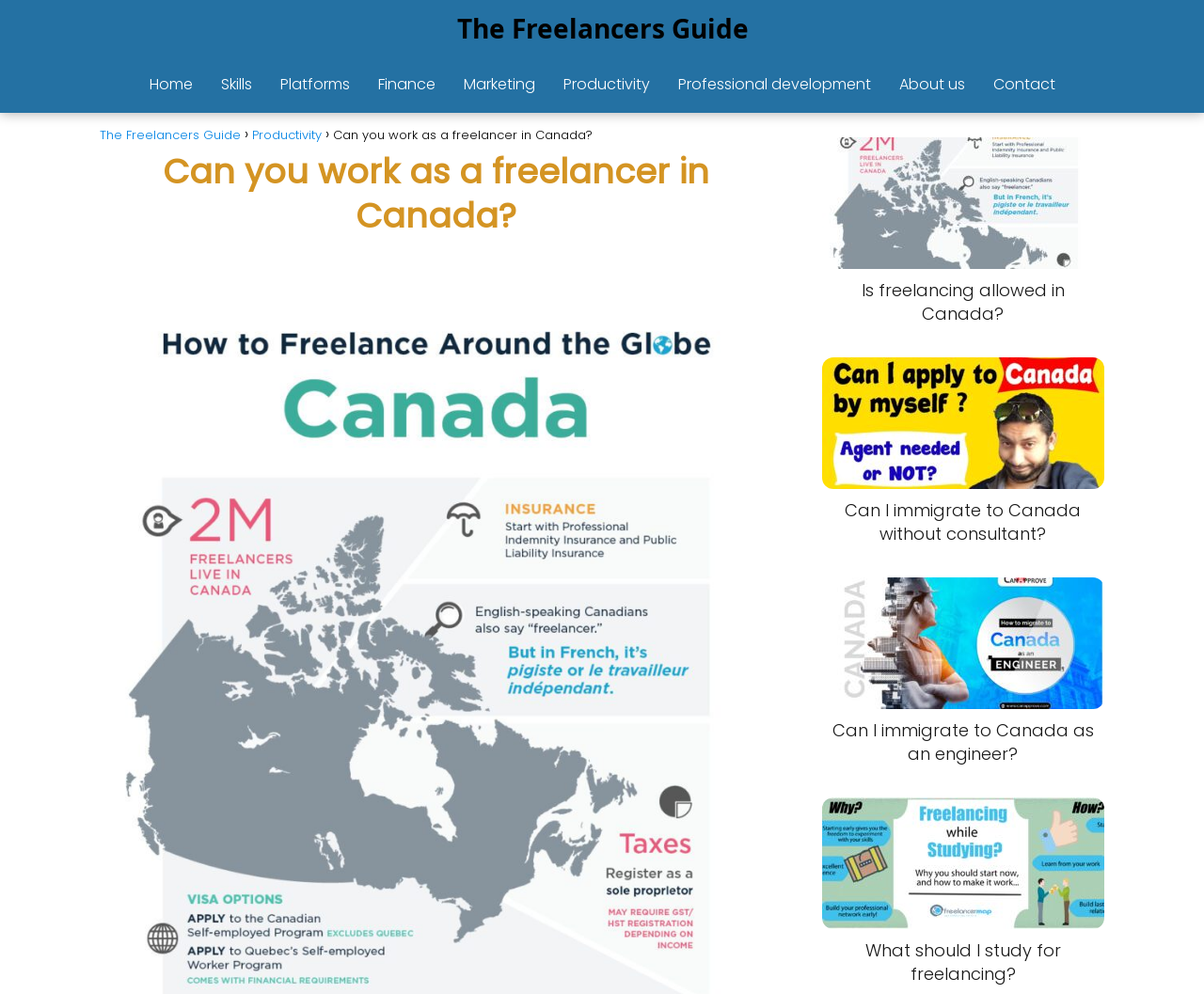Provide your answer to the question using just one word or phrase: How many links are present in the third article section?

2